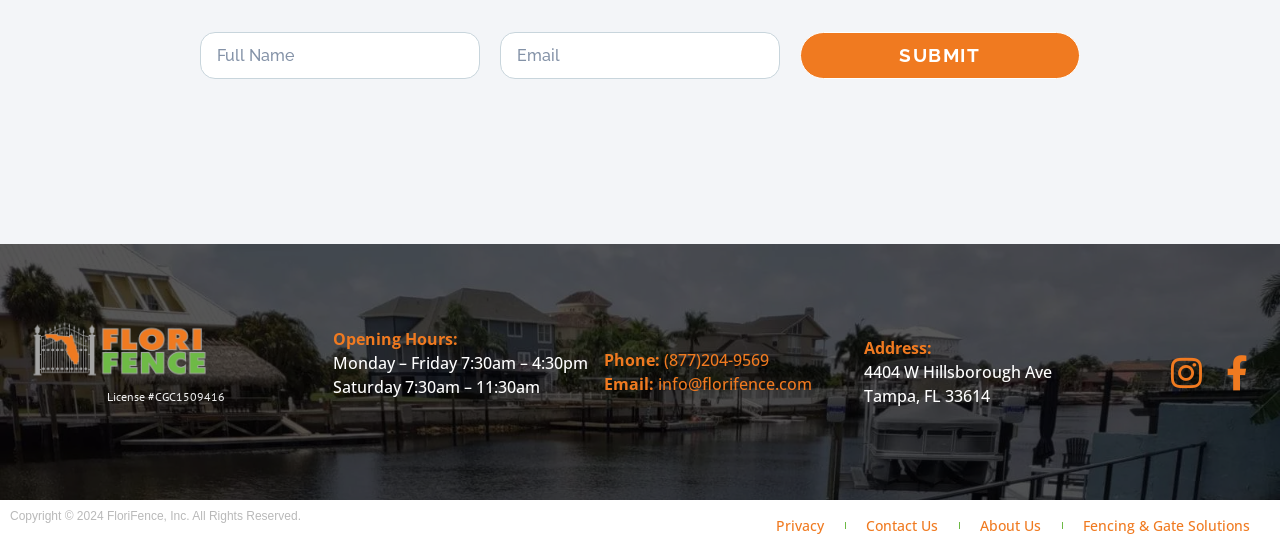Determine the bounding box coordinates of the region I should click to achieve the following instruction: "Visit Instagram". Ensure the bounding box coordinates are four float numbers between 0 and 1, i.e., [left, top, right, bottom].

[0.914, 0.643, 0.941, 0.707]